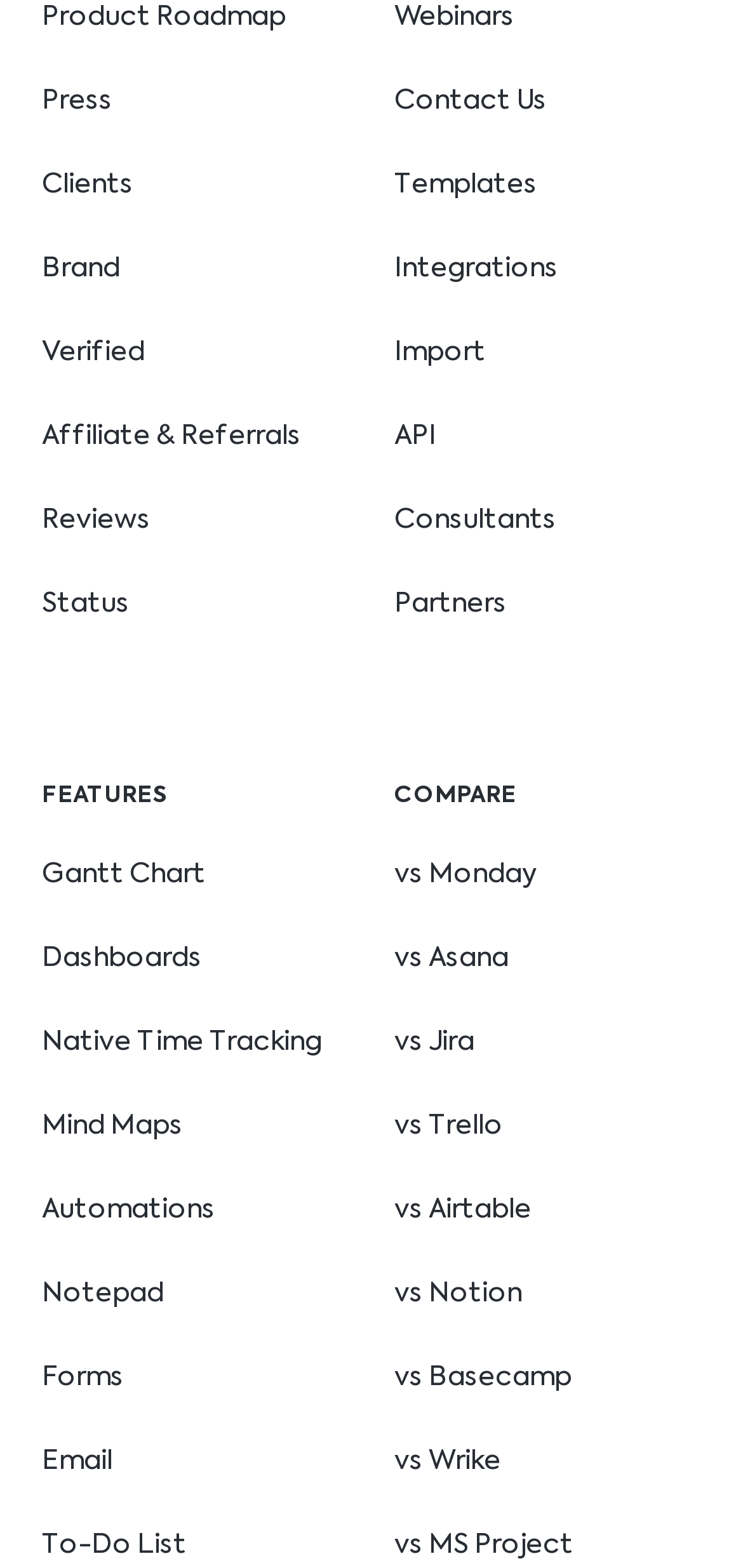Provide the bounding box coordinates of the area you need to click to execute the following instruction: "Contact us".

[0.531, 0.056, 0.736, 0.073]